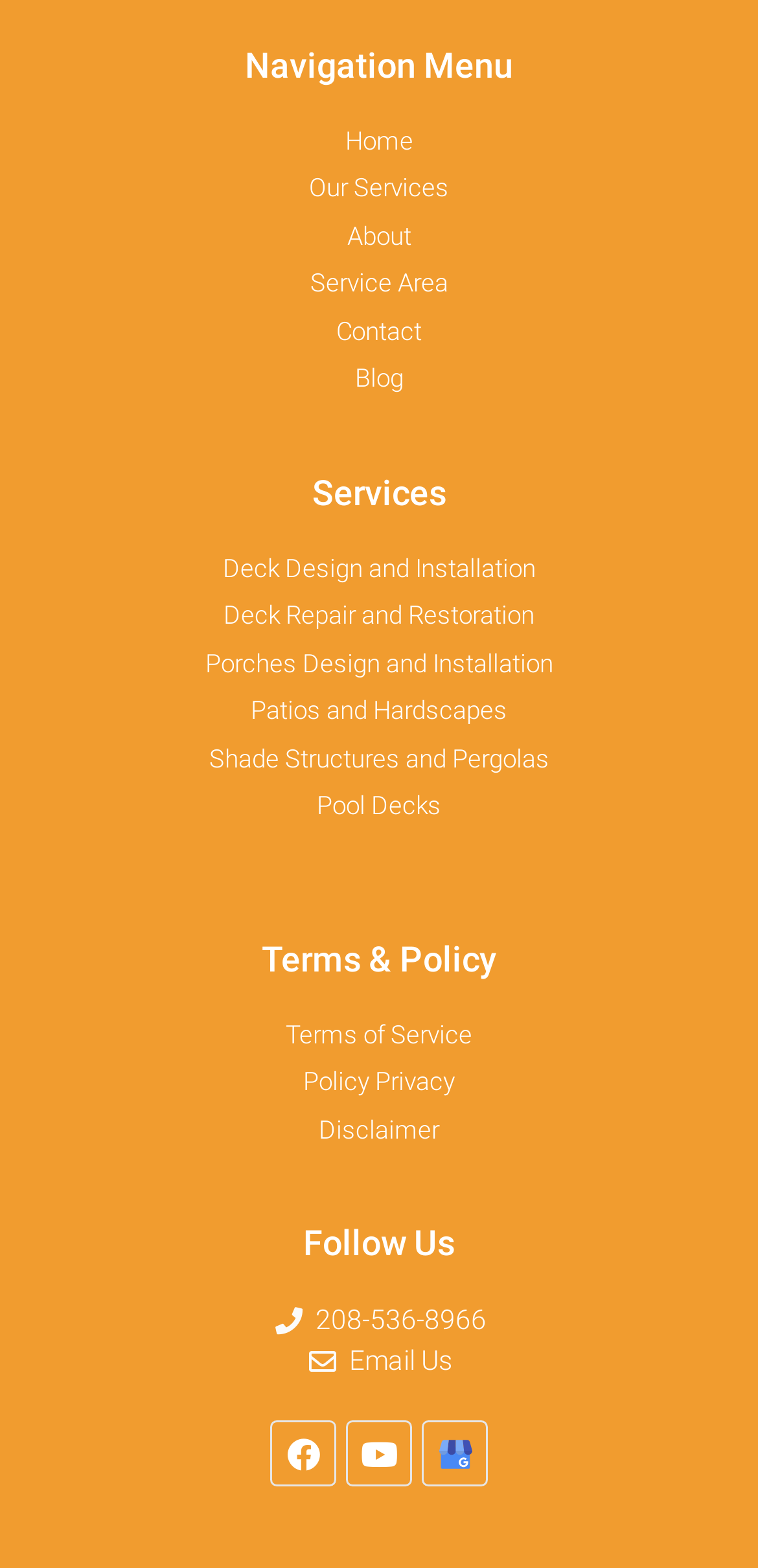Find the bounding box coordinates corresponding to the UI element with the description: "Patios and Hardscapes". The coordinates should be formatted as [left, top, right, bottom], with values as floats between 0 and 1.

[0.103, 0.442, 0.897, 0.466]